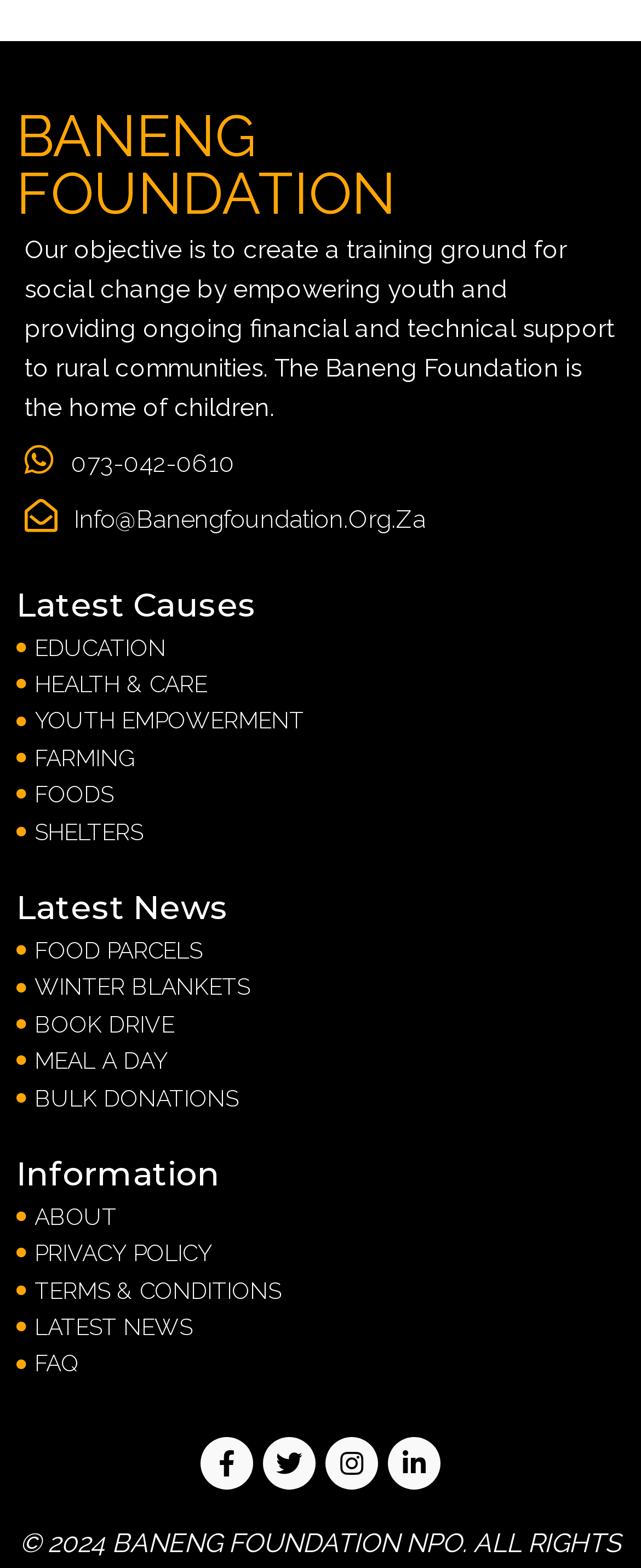What is the contact email of the Baneng Foundation?
Look at the image and answer the question with a single word or phrase.

Info@Banengfoundation.Org.Za